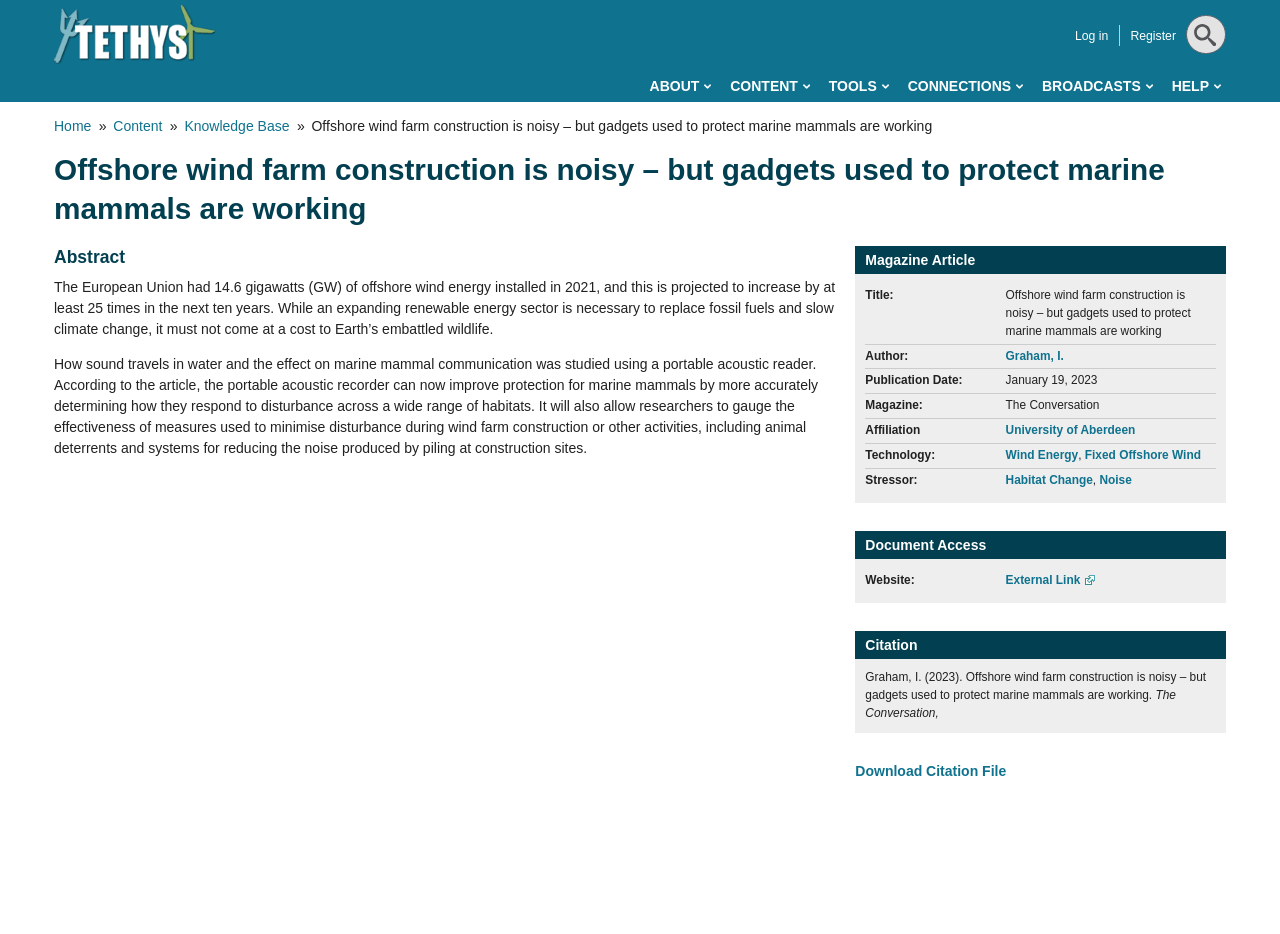Who is the author of the article?
Using the image as a reference, answer the question in detail.

I found the answer by looking at the link element with the text 'Graham, I.' which is labeled as 'Author'.